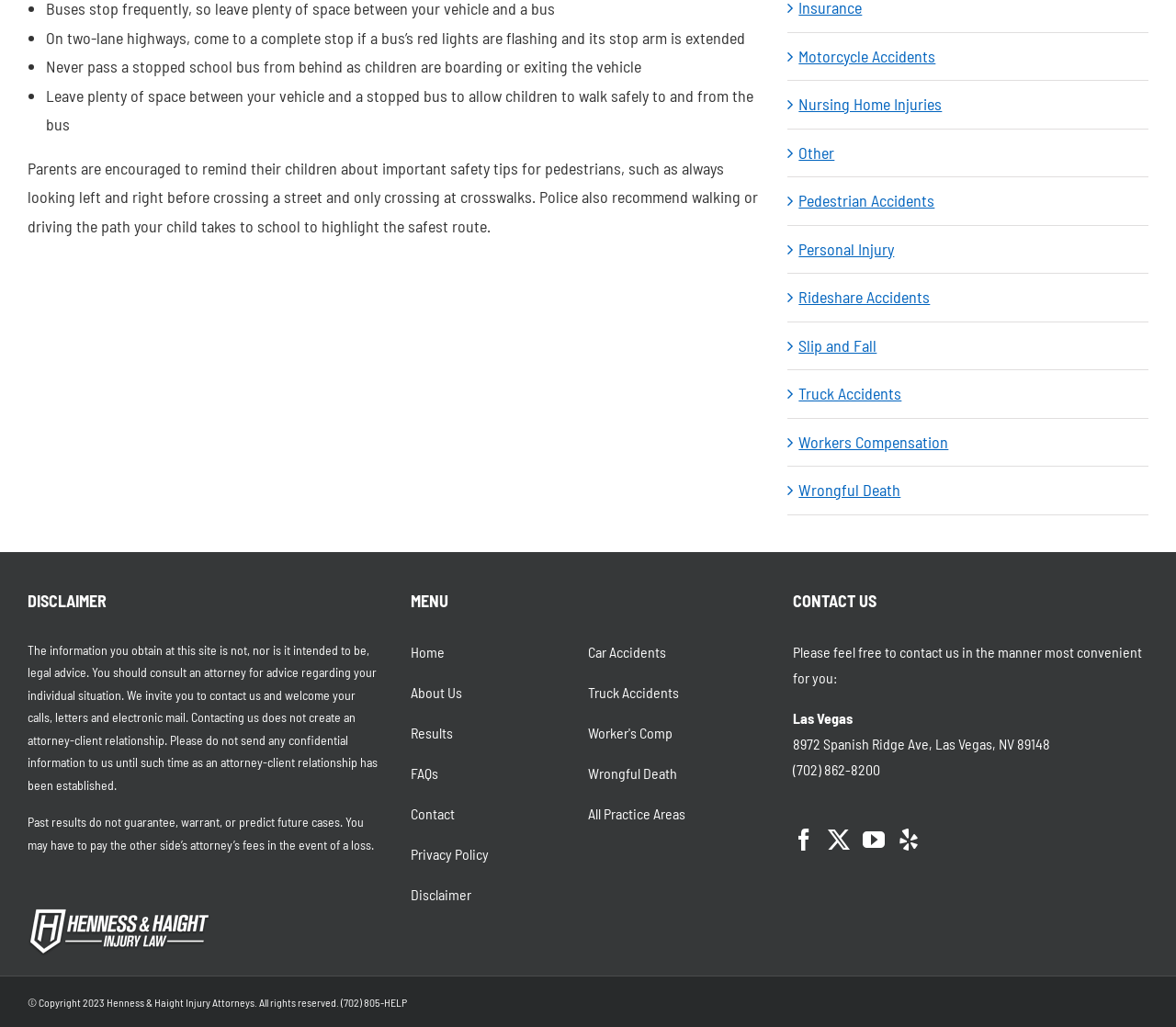Identify the bounding box coordinates of the area you need to click to perform the following instruction: "Click on Motorcycle Accidents".

[0.679, 0.041, 0.969, 0.069]